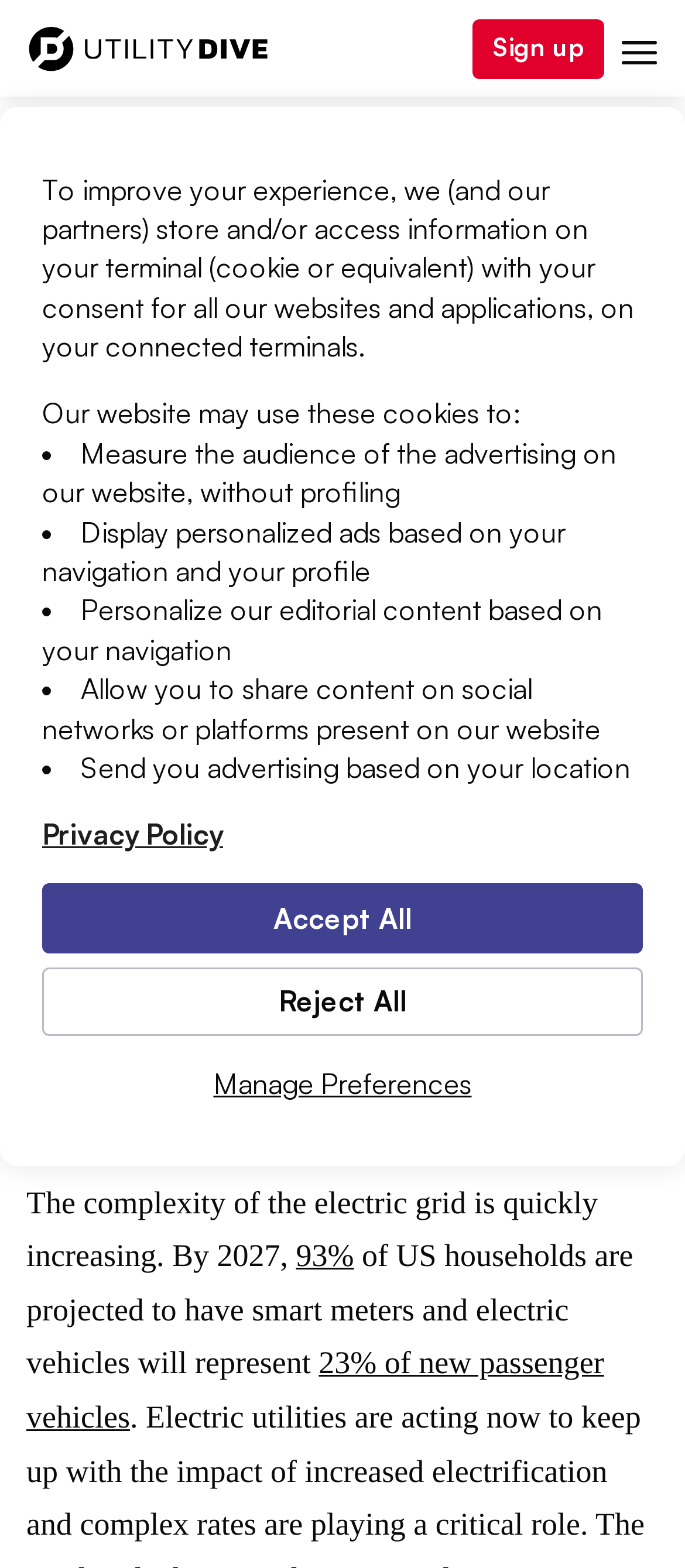Find and indicate the bounding box coordinates of the region you should select to follow the given instruction: "read the article title".

None